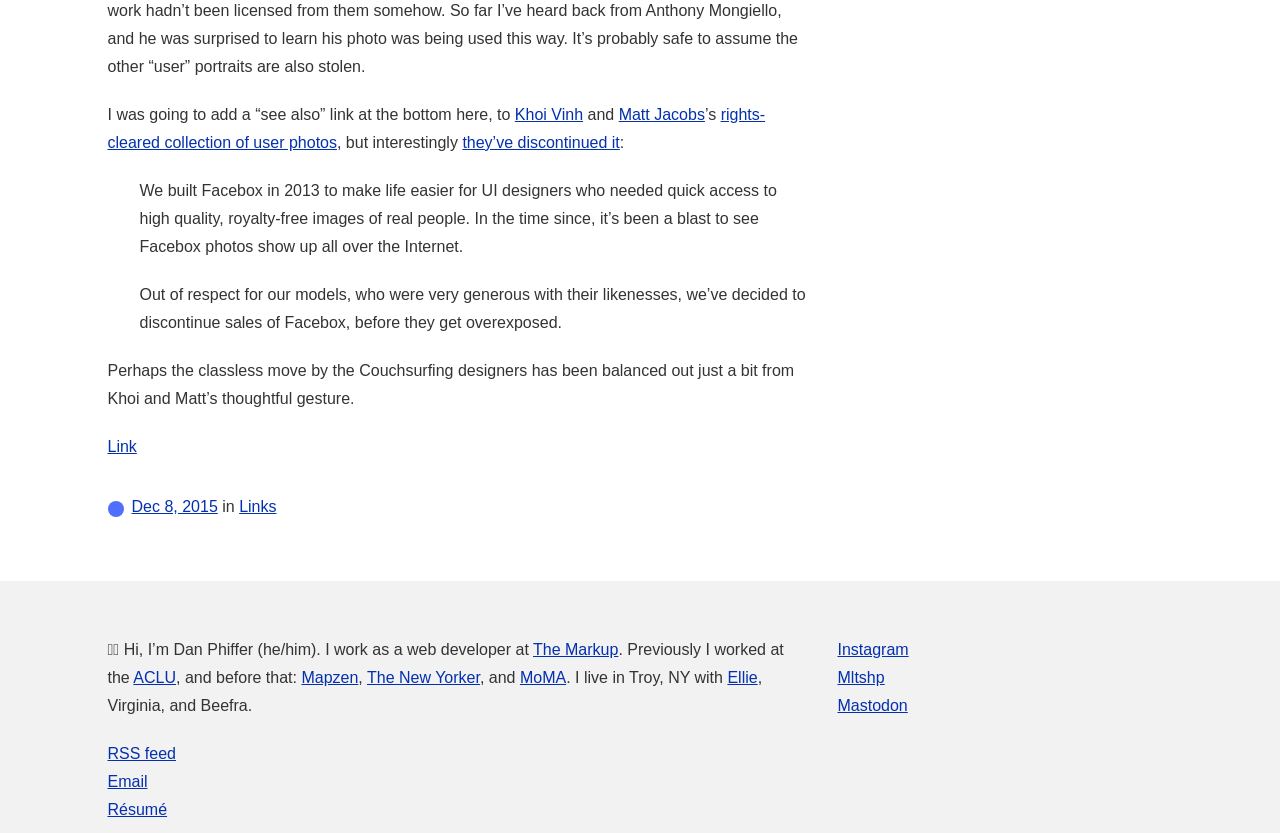Please provide a short answer using a single word or phrase for the question:
What is the name of the person who built Facebox?

Dan Phiffer